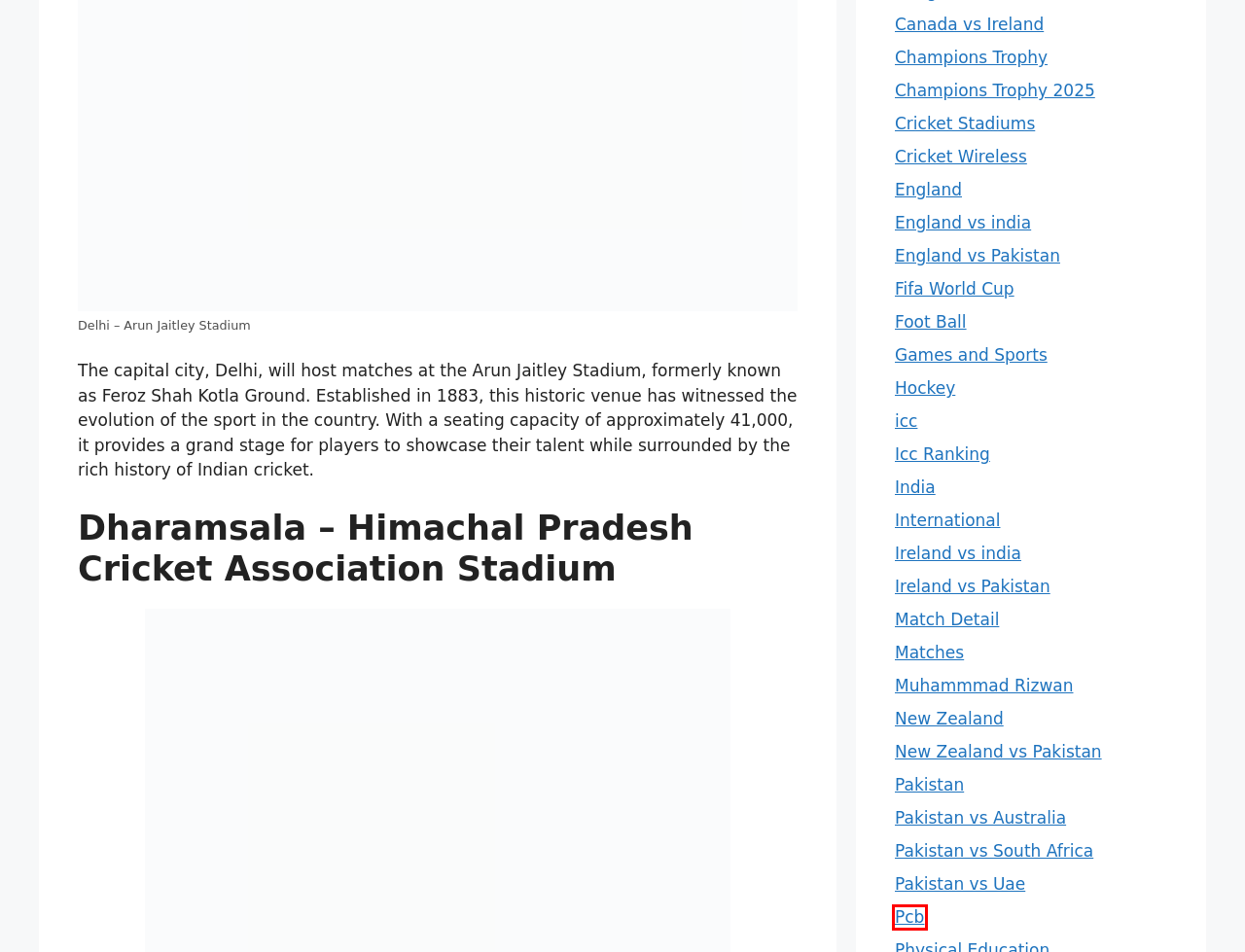With the provided webpage screenshot containing a red bounding box around a UI element, determine which description best matches the new webpage that appears after clicking the selected element. The choices are:
A. Fifa World Cup Archives - Cricket World Cup
B. icc Archives - Cricket World Cup
C. Canada vs Ireland Archives - Cricket World Cup
D. Pakistan vs South Africa Archives - Cricket World Cup
E. New Zealand Archives - Cricket World Cup
F. England vs Pakistan Archives - Cricket World Cup
G. Cricket Stadiums Archives - Cricket World Cup
H. Pcb Archives - Cricket World Cup

H